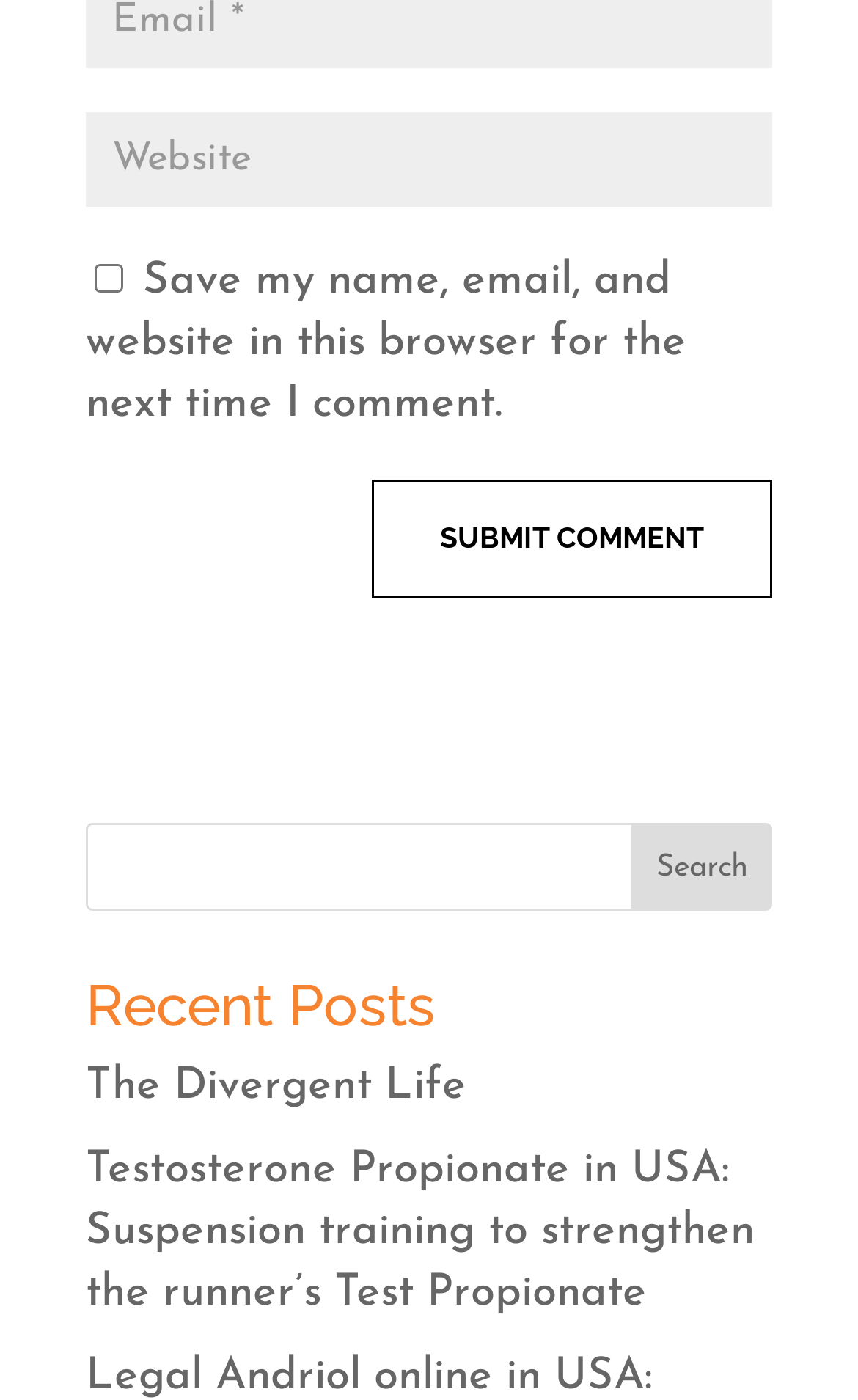How many input fields are there for commenting?
Please give a detailed and elaborate explanation in response to the question.

There are two input fields for commenting, one labeled 'Email' and the other labeled 'Website'. This suggests that the user needs to input their email and website information to leave a comment.